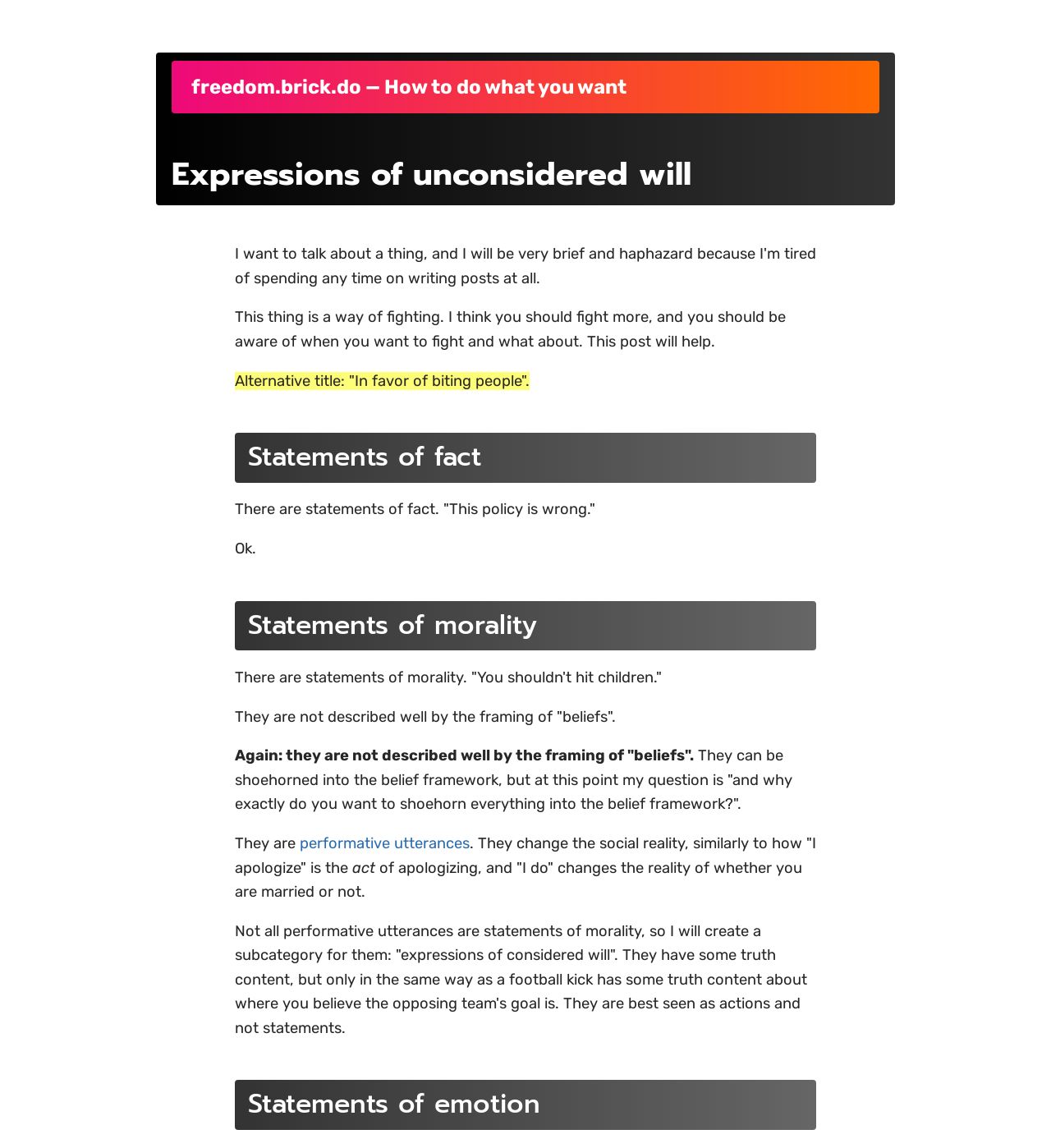What is the difference between expressions of considered will and statements of morality?
Provide a detailed and extensive answer to the question.

The author distinguishes between expressions of considered will, which have some truth content, and statements of morality, which are best seen as actions rather than statements.